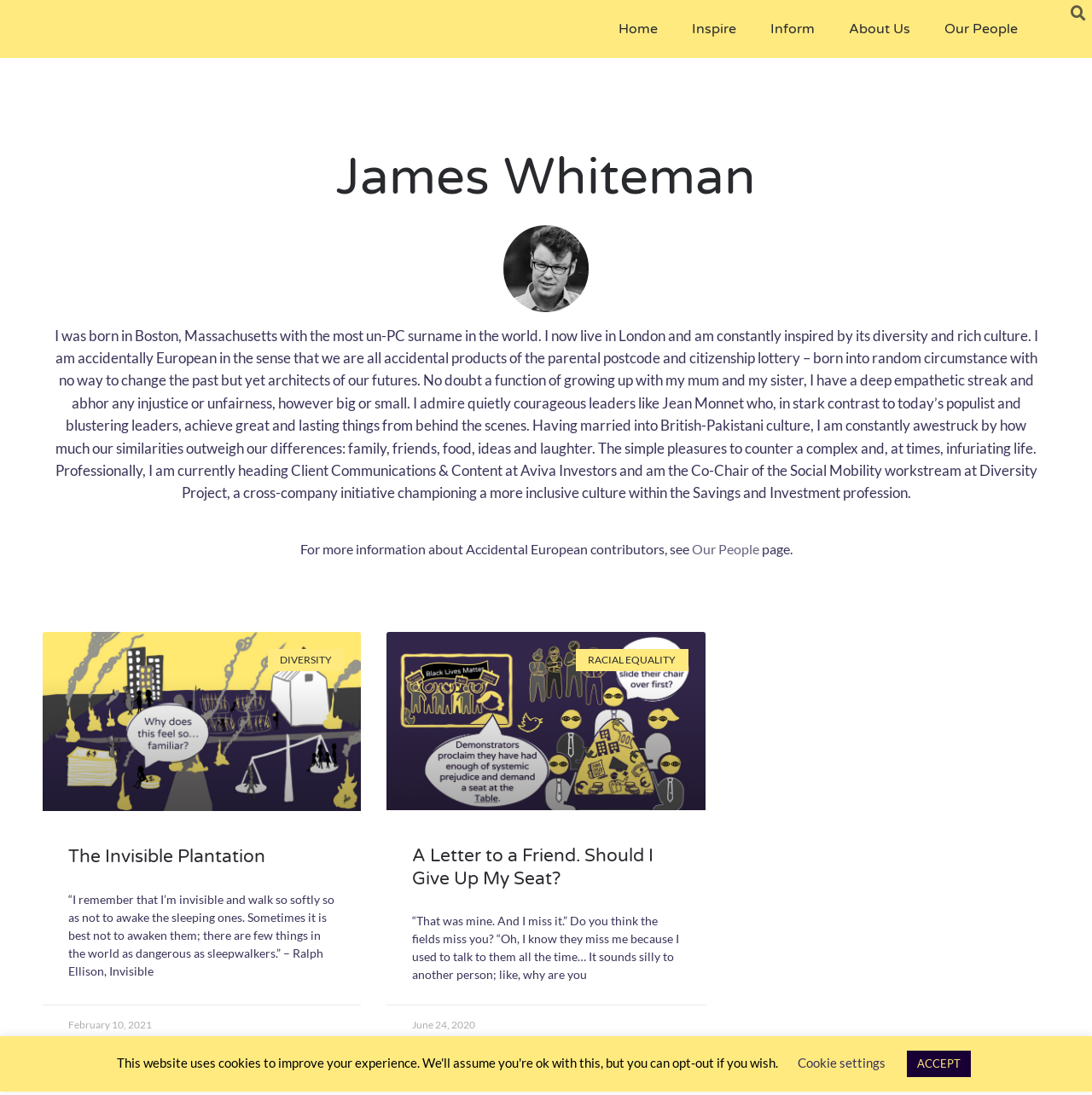What is the profession of James Whiteman?
Examine the webpage screenshot and provide an in-depth answer to the question.

From the webpage, we can see that James Whiteman is heading Client Communications & Content at Aviva Investors, which is mentioned in the paragraph about him.